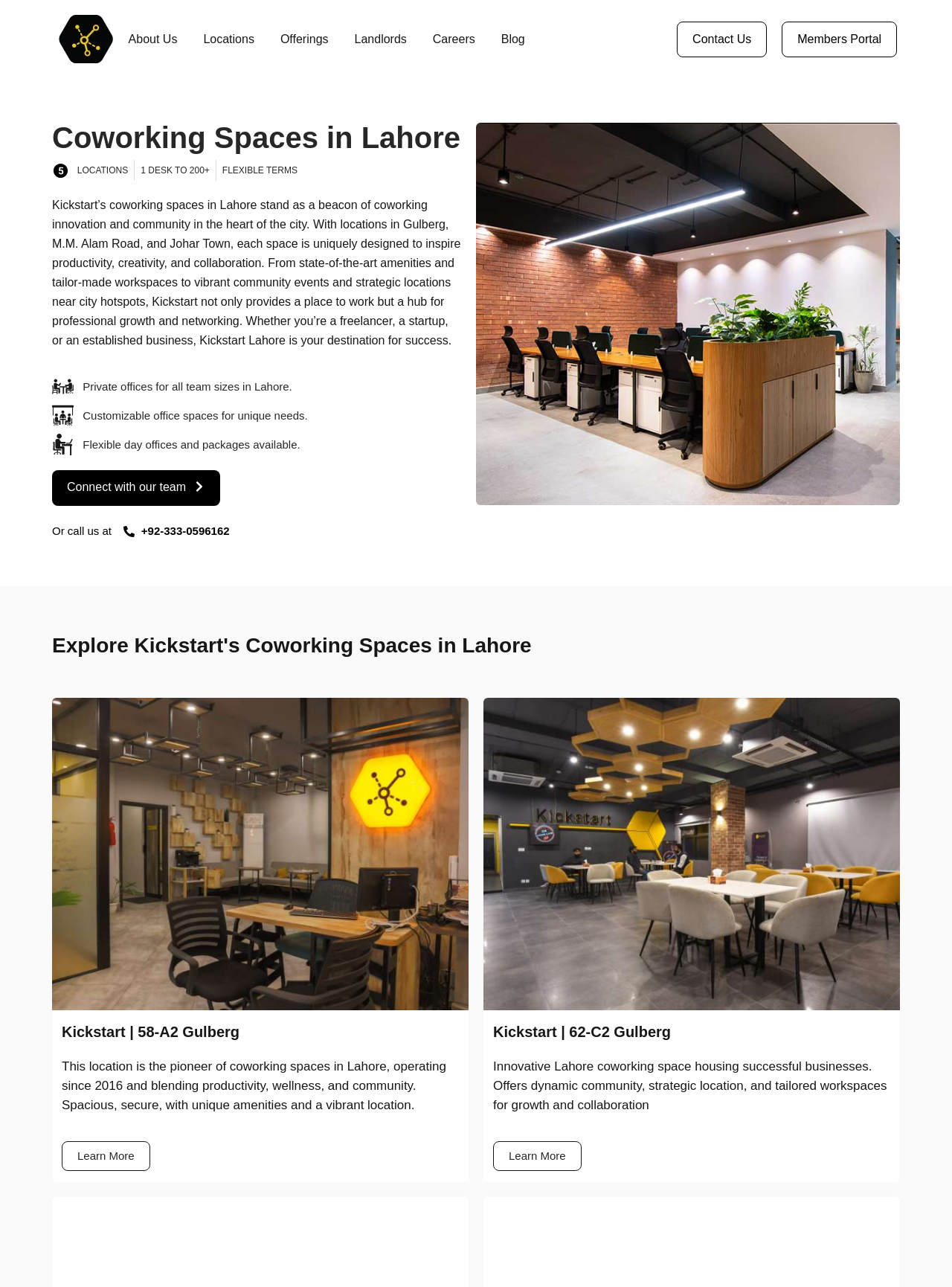Please identify the bounding box coordinates of the region to click in order to complete the given instruction: "Contact Us". The coordinates should be four float numbers between 0 and 1, i.e., [left, top, right, bottom].

[0.711, 0.016, 0.806, 0.044]